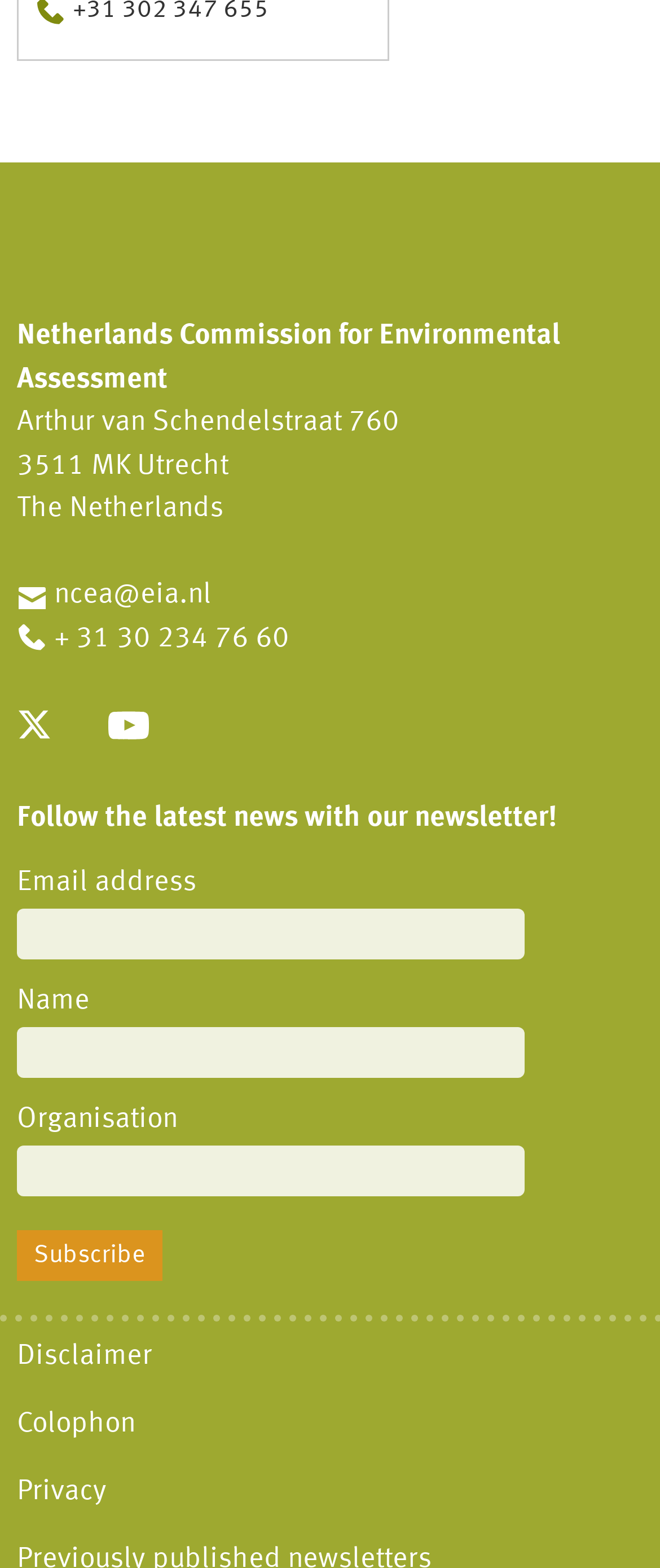How many text fields are there in the newsletter subscription form?
Using the information from the image, give a concise answer in one word or a short phrase.

3